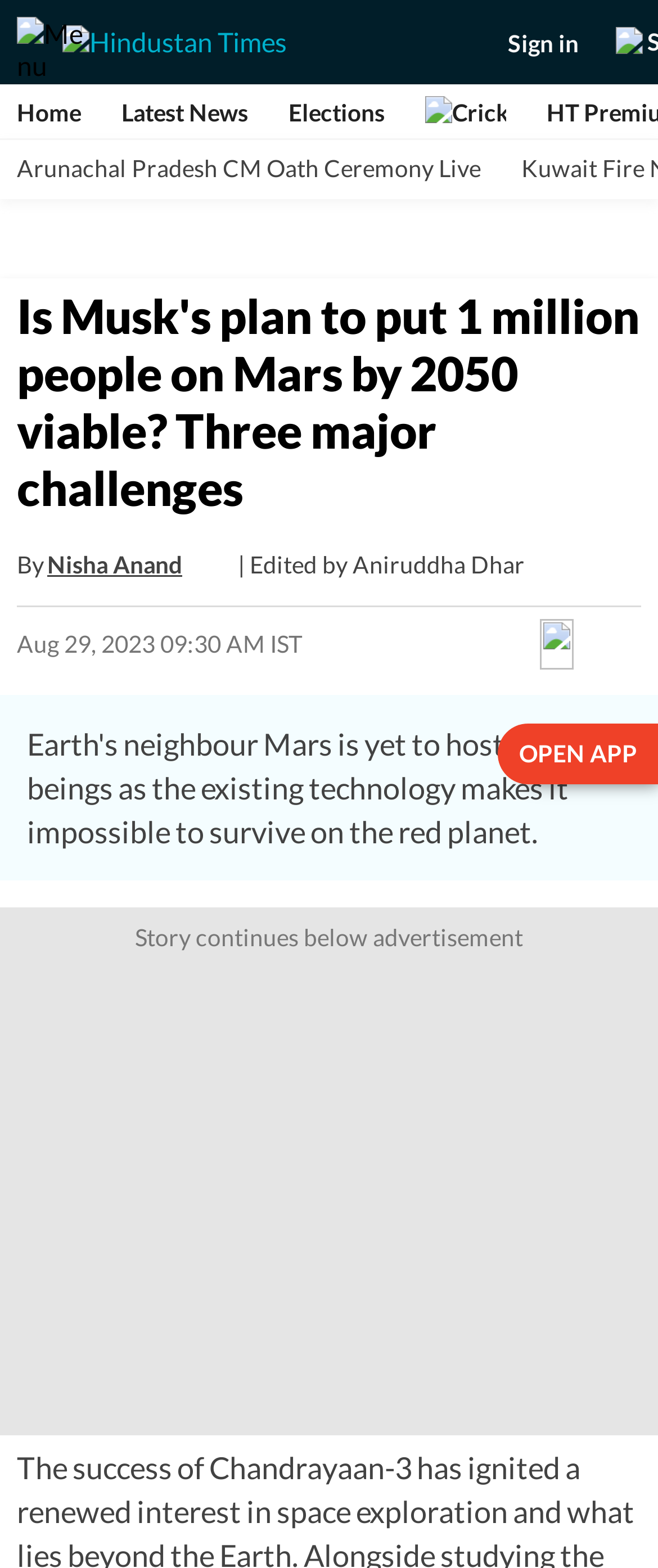Given the element description, predict the bounding box coordinates in the format (top-left x, top-left y, bottom-right x, bottom-right y), using floating point numbers between 0 and 1: Elections

[0.438, 0.062, 0.585, 0.081]